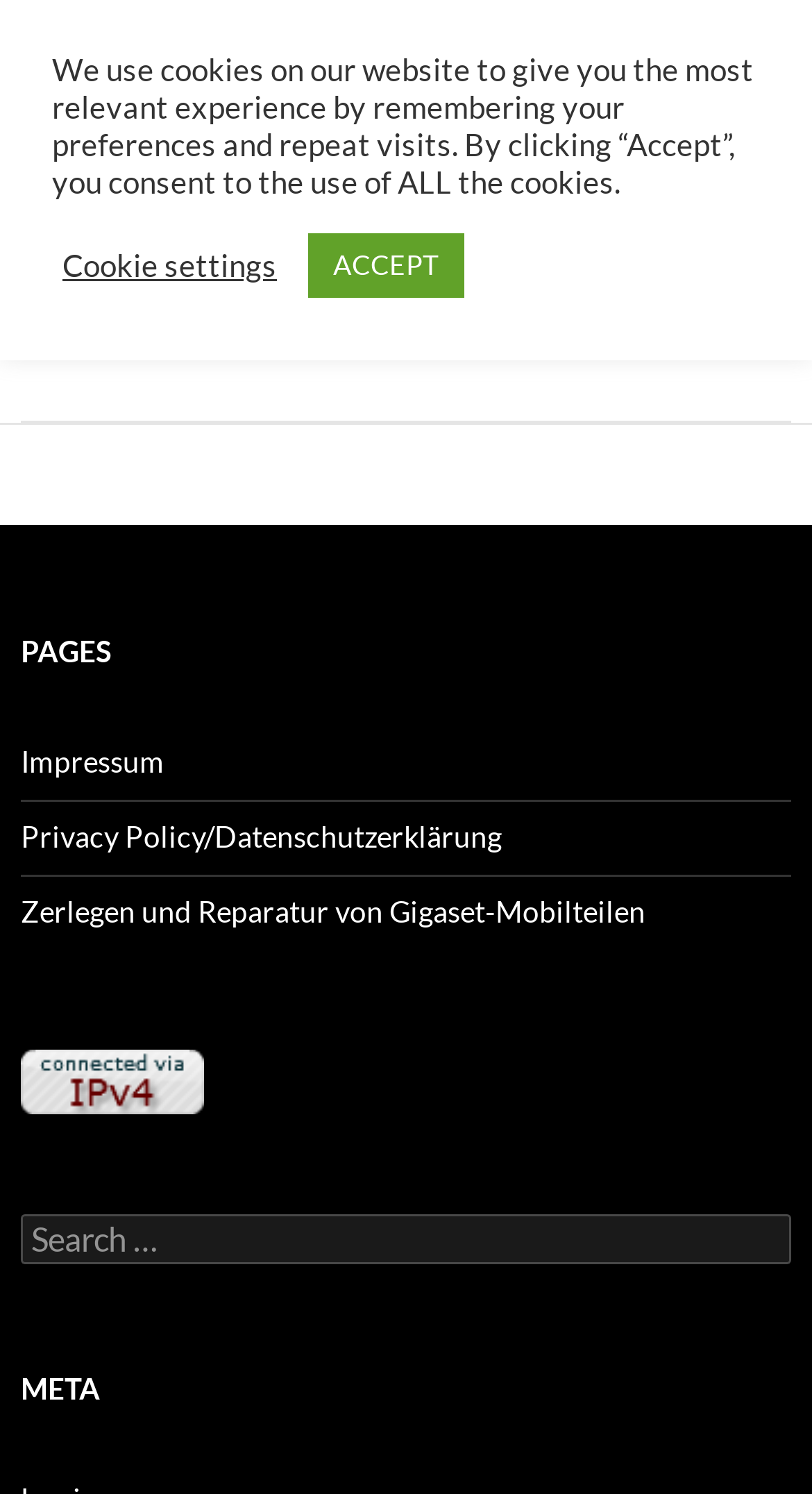Determine the bounding box coordinates for the clickable element required to fulfill the instruction: "read article about self-updates". Provide the coordinates as four float numbers between 0 and 1, i.e., [left, top, right, bottom].

[0.026, 0.185, 0.667, 0.211]